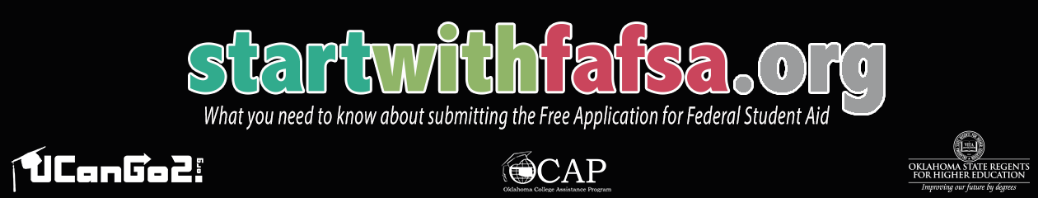Generate an elaborate caption for the image.

The image showcases the logo and tagline for the website "startwithfafsa.org," which serves as a resource for students looking to understand the process of submitting the Free Application for Federal Student Aid (FAFSA). The logo features vibrant text in green and pink, prominently displaying "startwithfafsa.org," with an accompanying subtitle that reads, "What you need to know about submitting the Free Application for Federal Student Aid." Below this main text, the organizations involved, such as UCanGo2 and the Oklahoma College Assistance Program (CAP), indicate their support for helping students navigate financial aid. This visually appealing design aims to attract prospective students and guide them in securing financial assistance for their education.